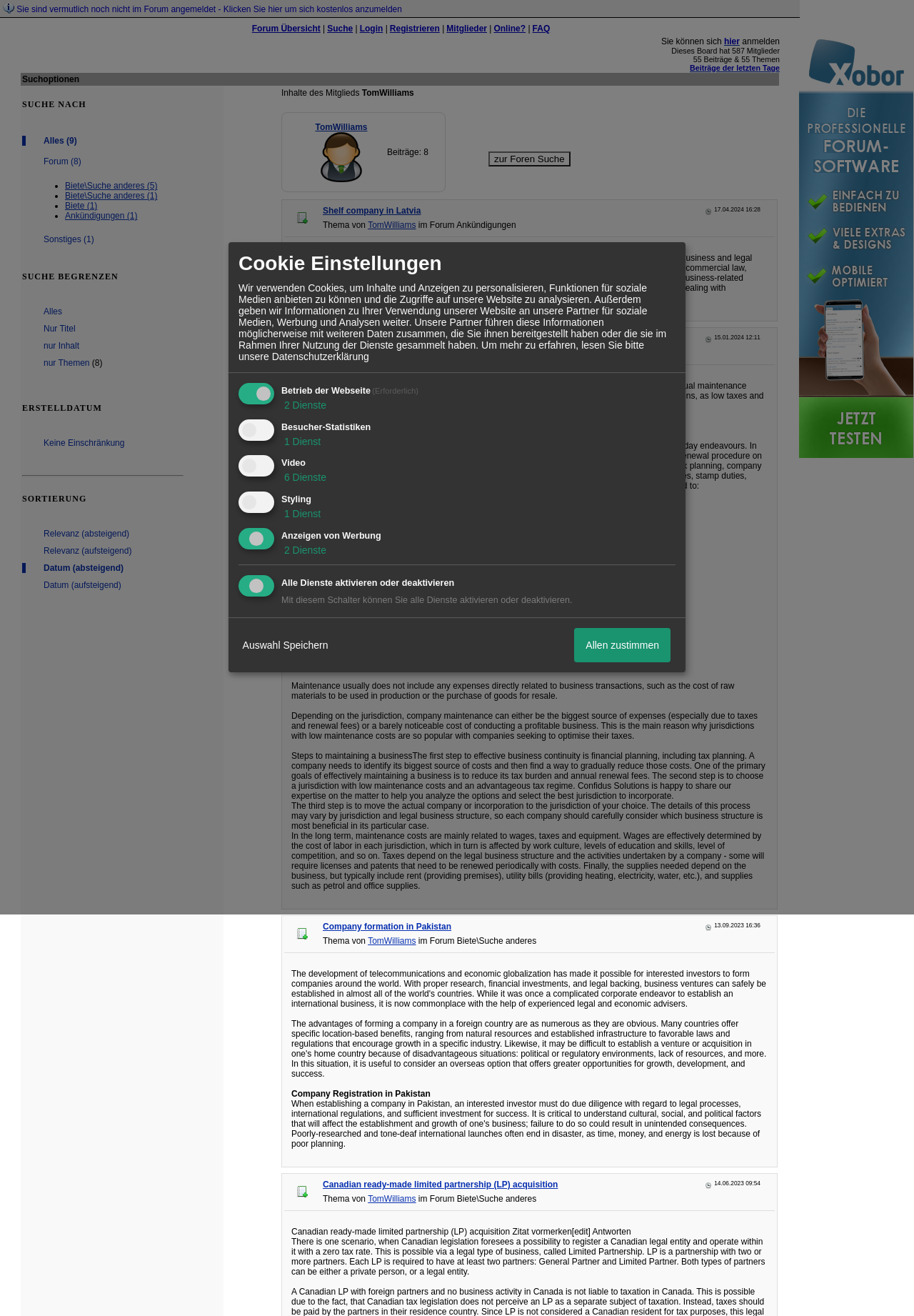Identify the bounding box of the UI element that matches this description: "Jurisdictions with low maintenance costs".

[0.353, 0.254, 0.538, 0.261]